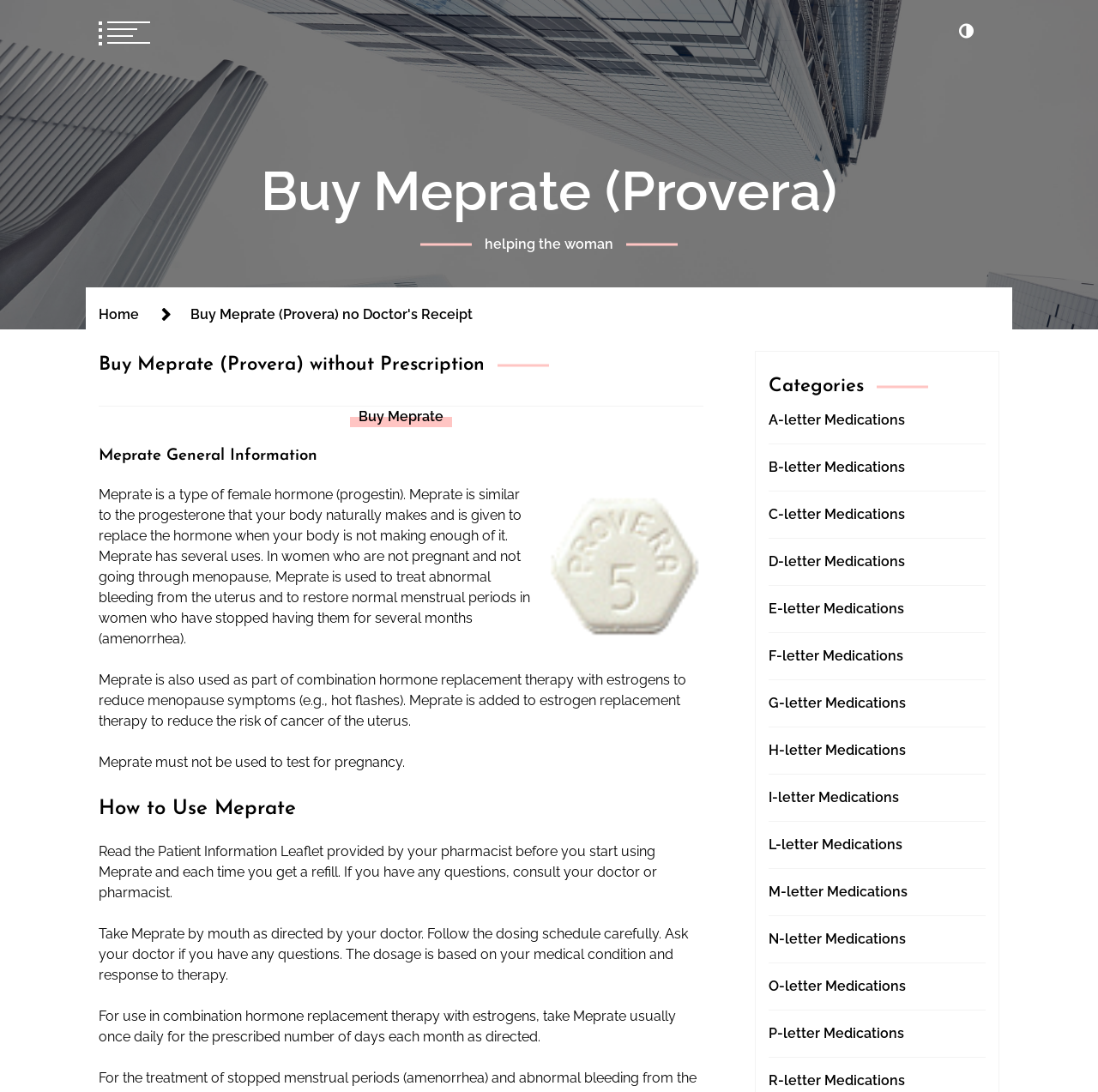Can you find and provide the title of the webpage?

Buy Meprate (Provera) without Prescription